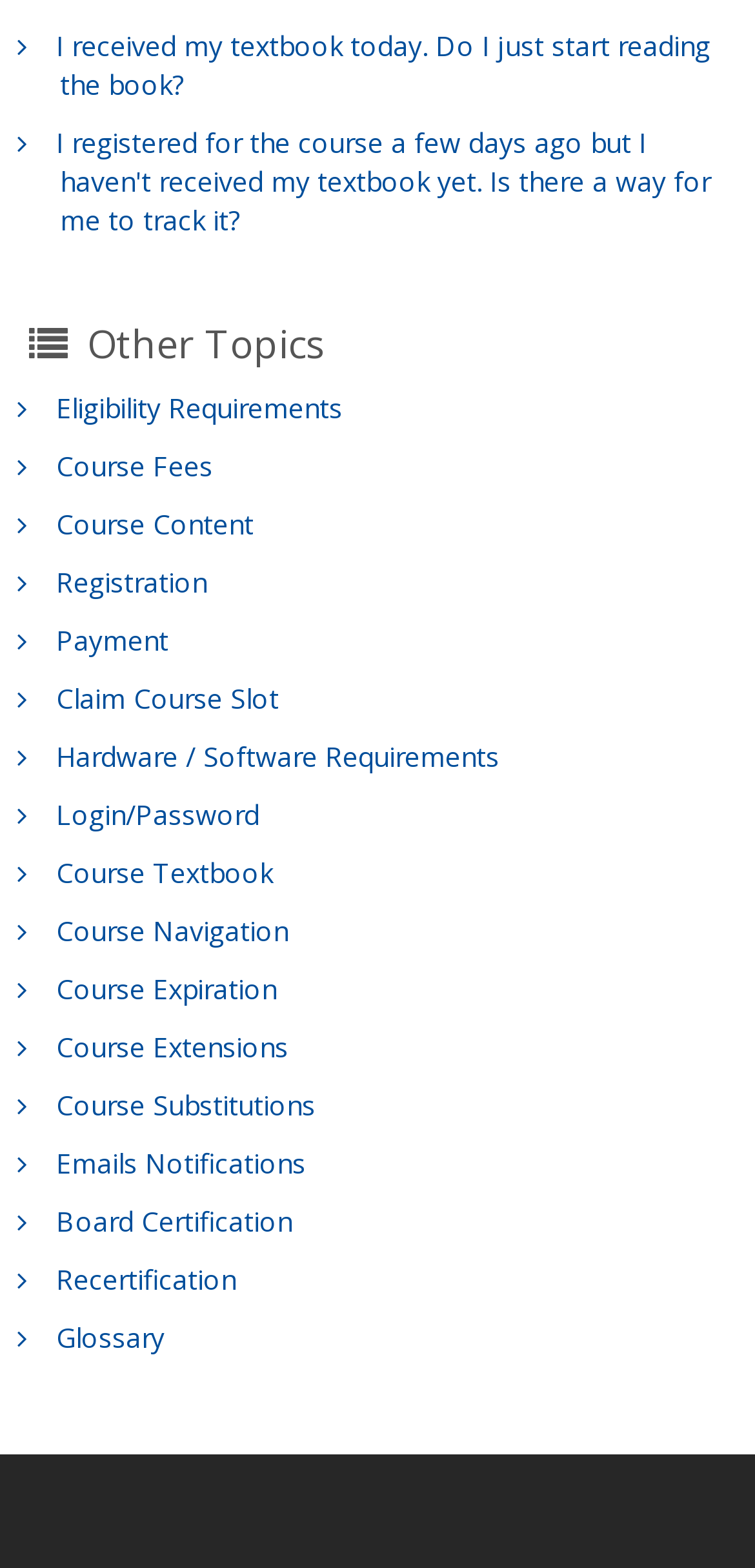Locate the bounding box coordinates of the element I should click to achieve the following instruction: "Learn about course fees".

[0.079, 0.286, 0.962, 0.31]